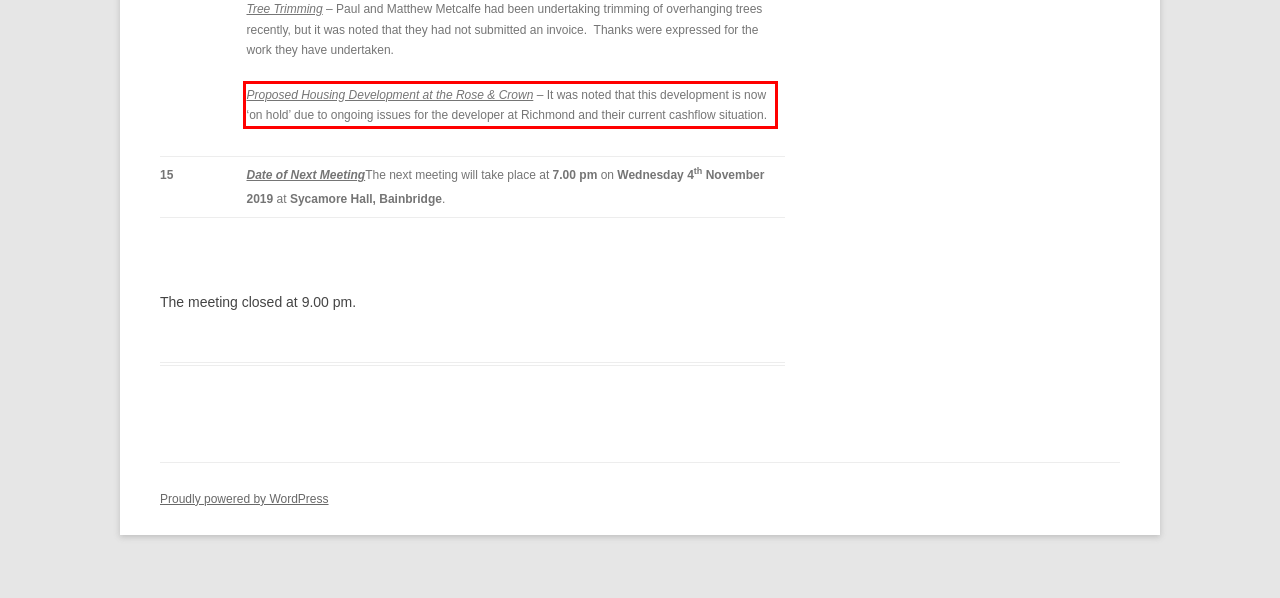Given a screenshot of a webpage with a red bounding box, please identify and retrieve the text inside the red rectangle.

Proposed Housing Development at the Rose & Crown – It was noted that this development is now ‘on hold’ due to ongoing issues for the developer at Richmond and their current cashflow situation.